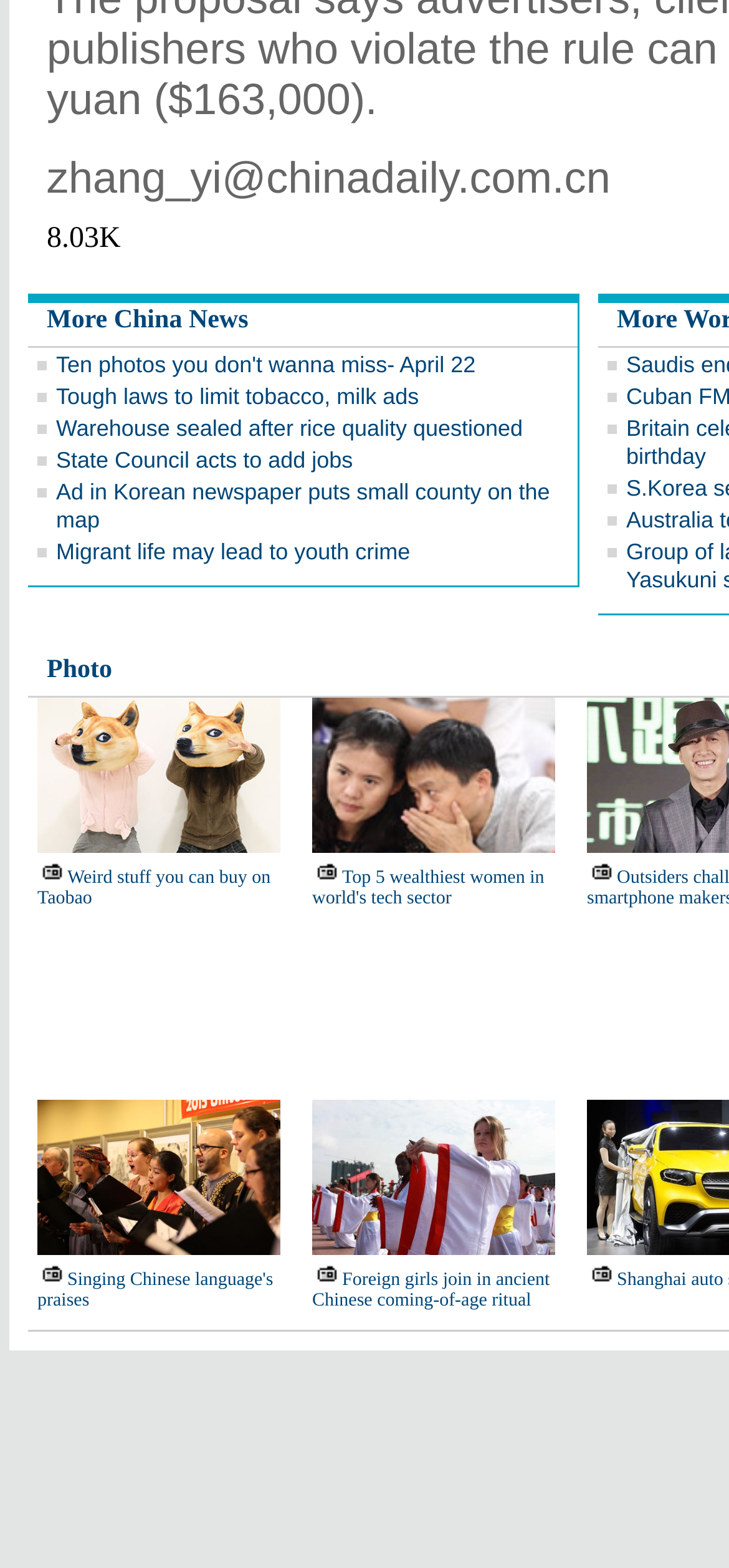Find the bounding box coordinates of the clickable region needed to perform the following instruction: "Open 'Singing Chinese language's praises'". The coordinates should be provided as four float numbers between 0 and 1, i.e., [left, top, right, bottom].

[0.051, 0.81, 0.375, 0.836]